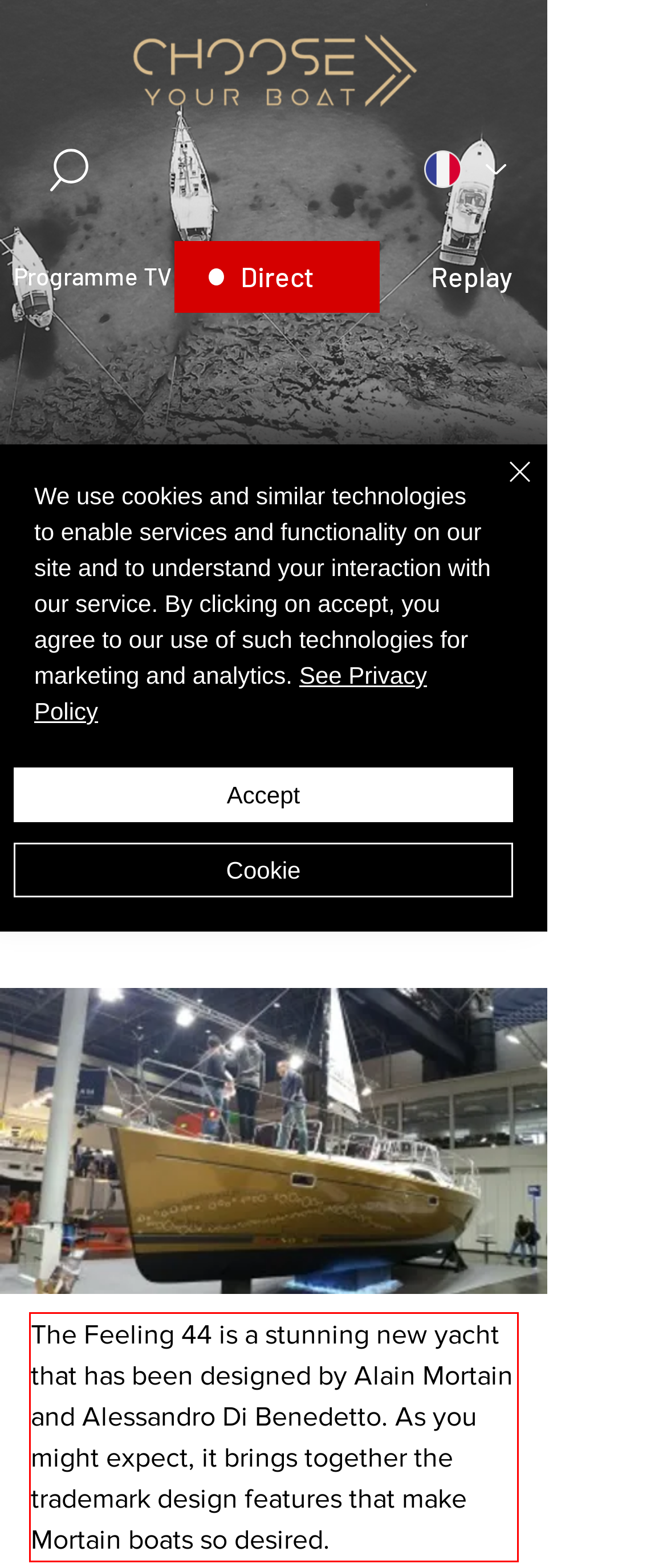Given a screenshot of a webpage with a red bounding box, extract the text content from the UI element inside the red bounding box.

The Feeling 44 is a stunning new yacht that has been designed by Alain Mortain and Alessandro Di Benedetto. As you might expect, it brings together the trademark design features that make Mortain boats so desired.